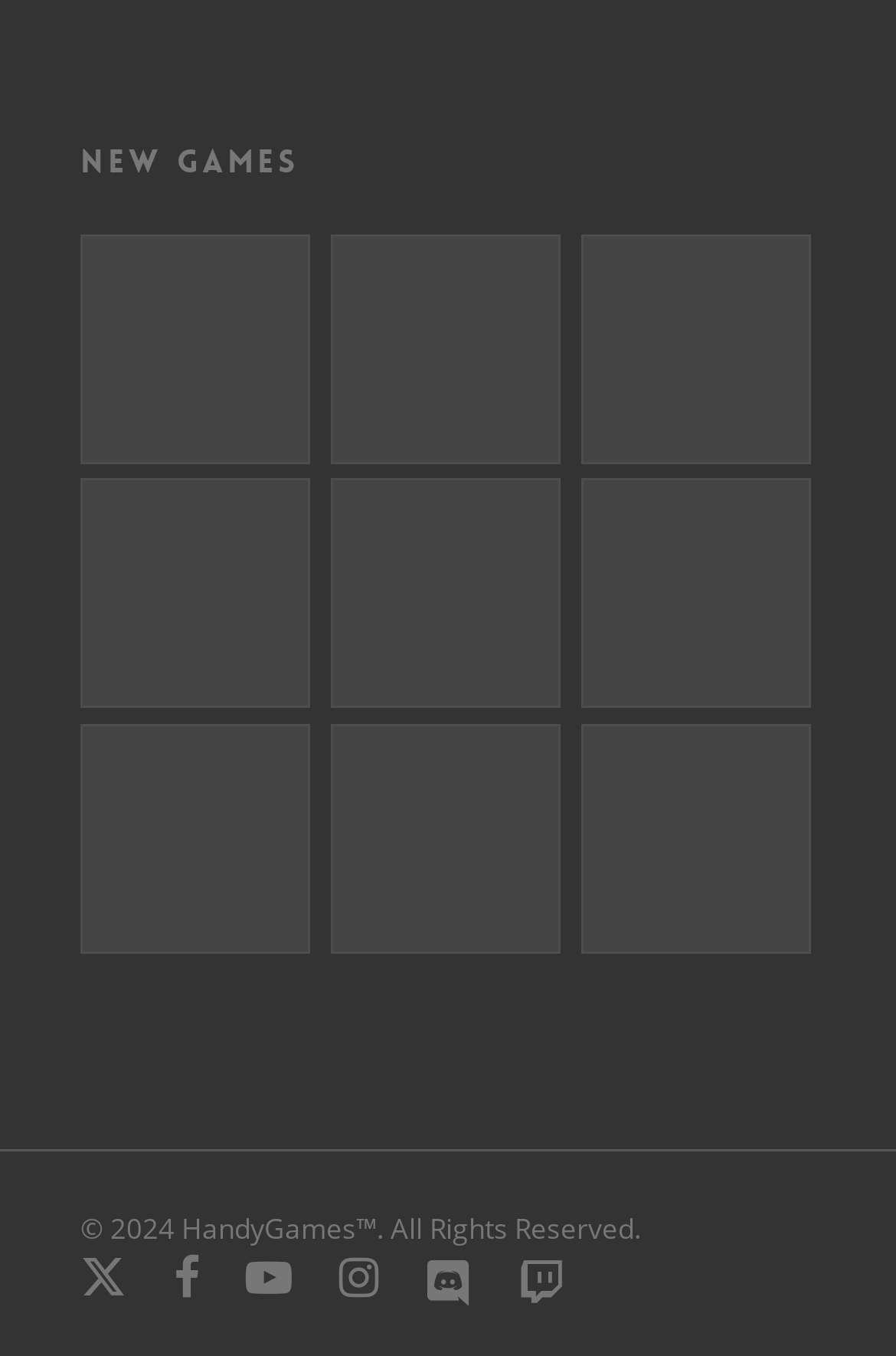Determine the bounding box coordinates (top-left x, top-left y, bottom-right x, bottom-right y) of the UI element described in the following text: title="We Are Football 2024"

[0.09, 0.173, 0.352, 0.342]